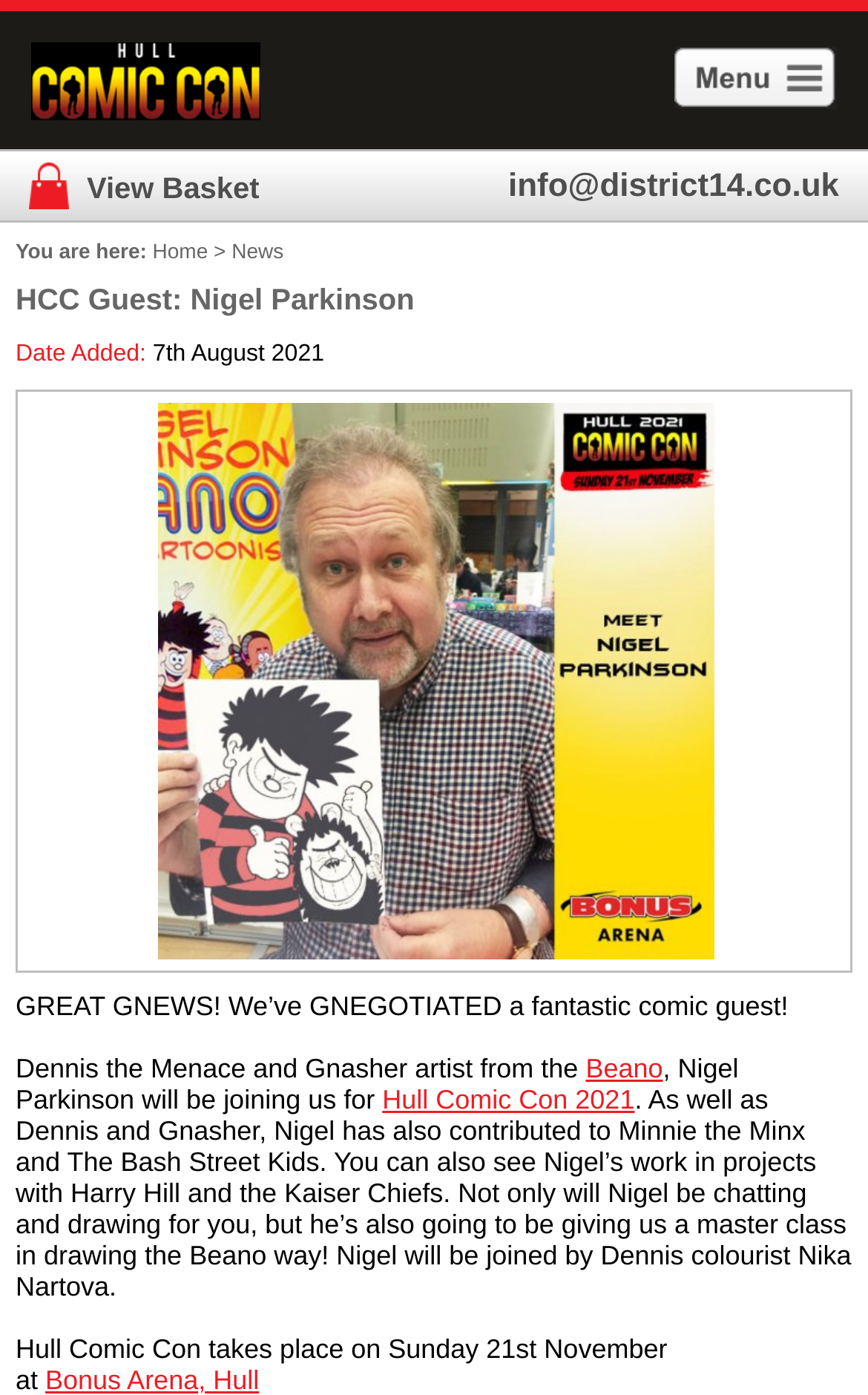What is the name of the character that Nigel Parkinson has contributed to?
Please provide a comprehensive answer based on the contents of the image.

According to the webpage, Nigel Parkinson has contributed to Minnie the Minx, in addition to Dennis and Gnasher. This information is found in the static text element that describes Nigel's work.